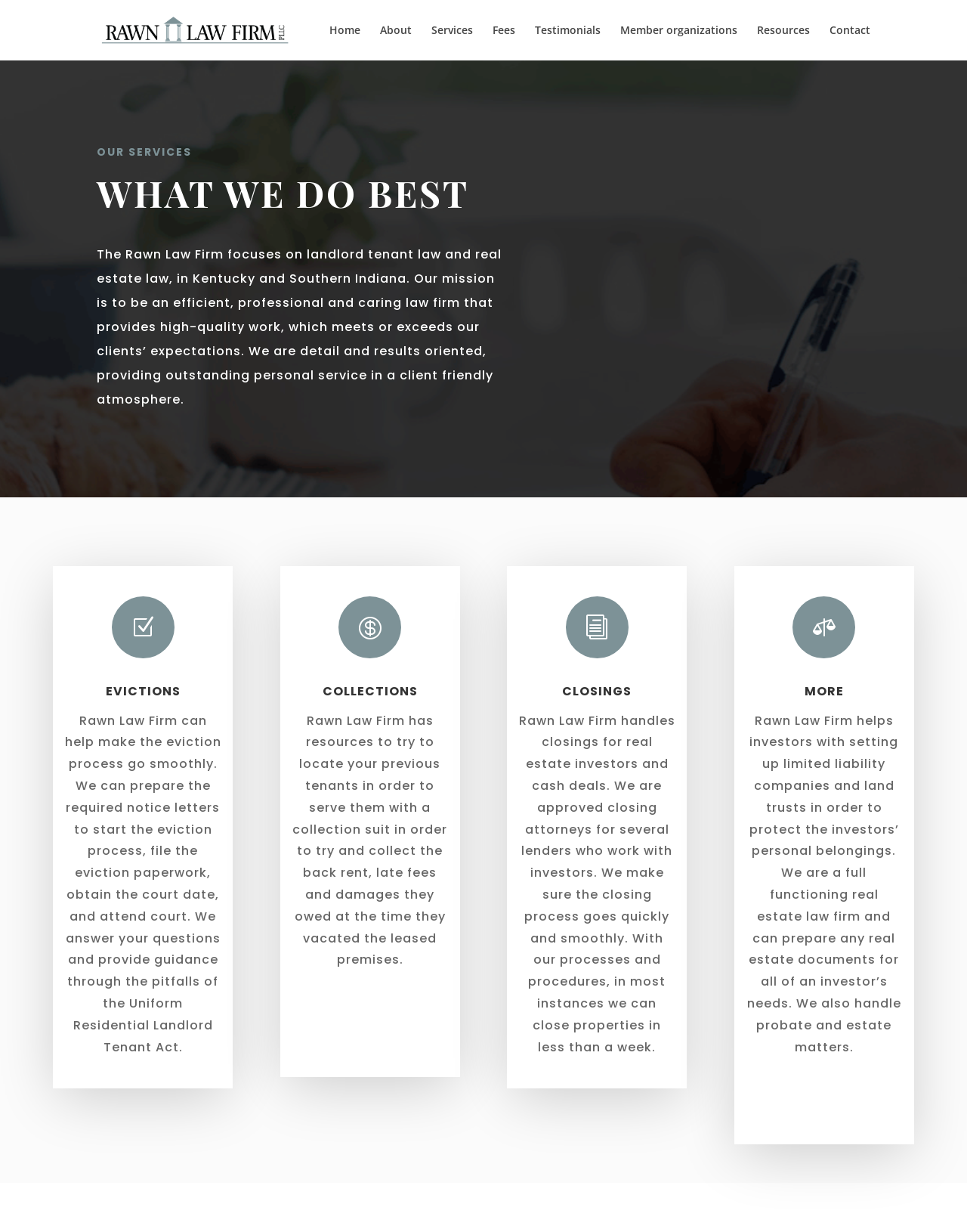Carefully examine the image and provide an in-depth answer to the question: What is the purpose of the law firm's collections service?

I found the answer by reading the text under the 'COLLECTIONS' heading, which states that the law firm has resources to try to locate previous tenants in order to serve them with a collection suit to collect back rent, late fees, and damages.